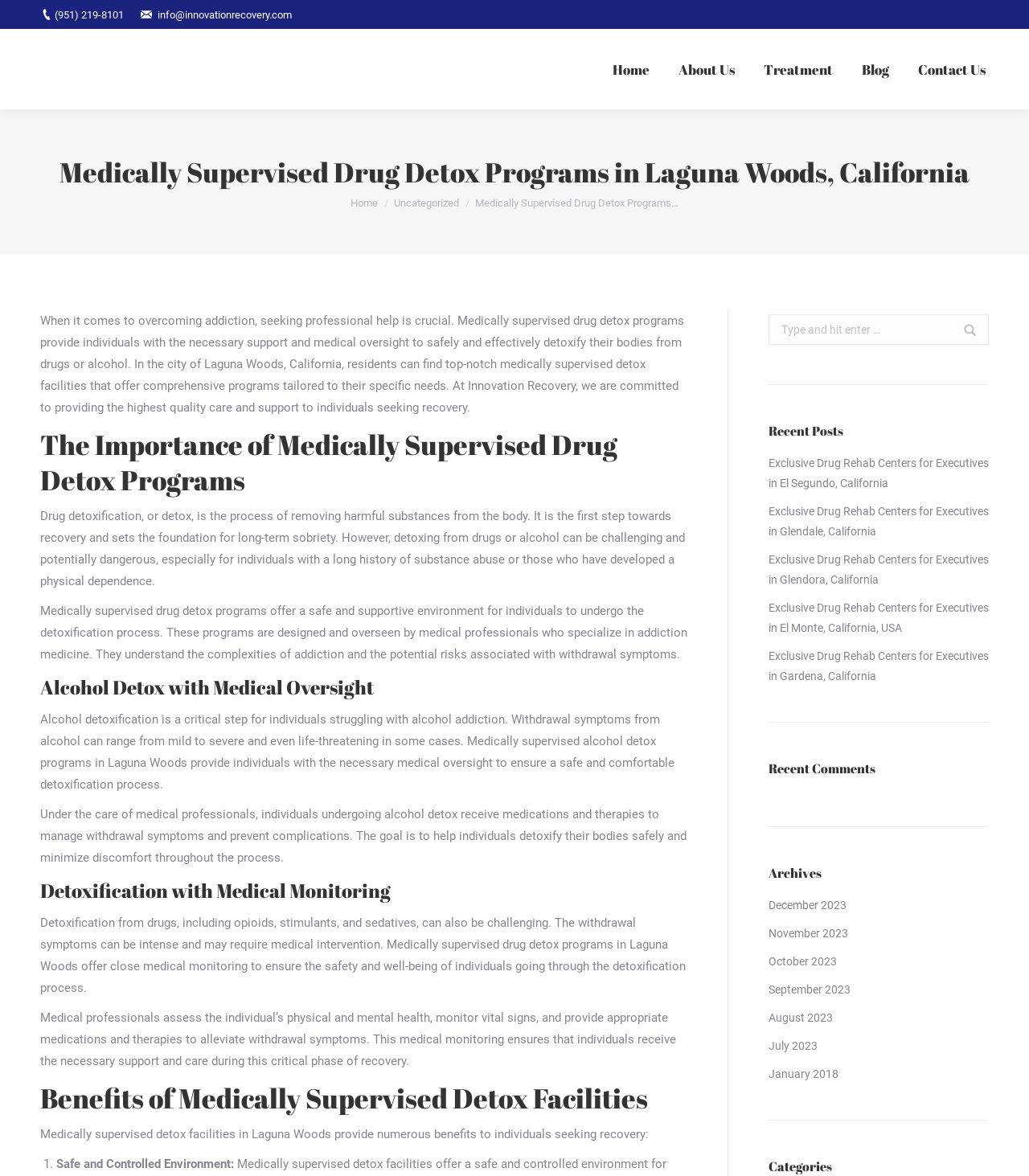Please identify the bounding box coordinates of the area I need to click to accomplish the following instruction: "Go to the home page".

[0.592, 0.037, 0.634, 0.081]